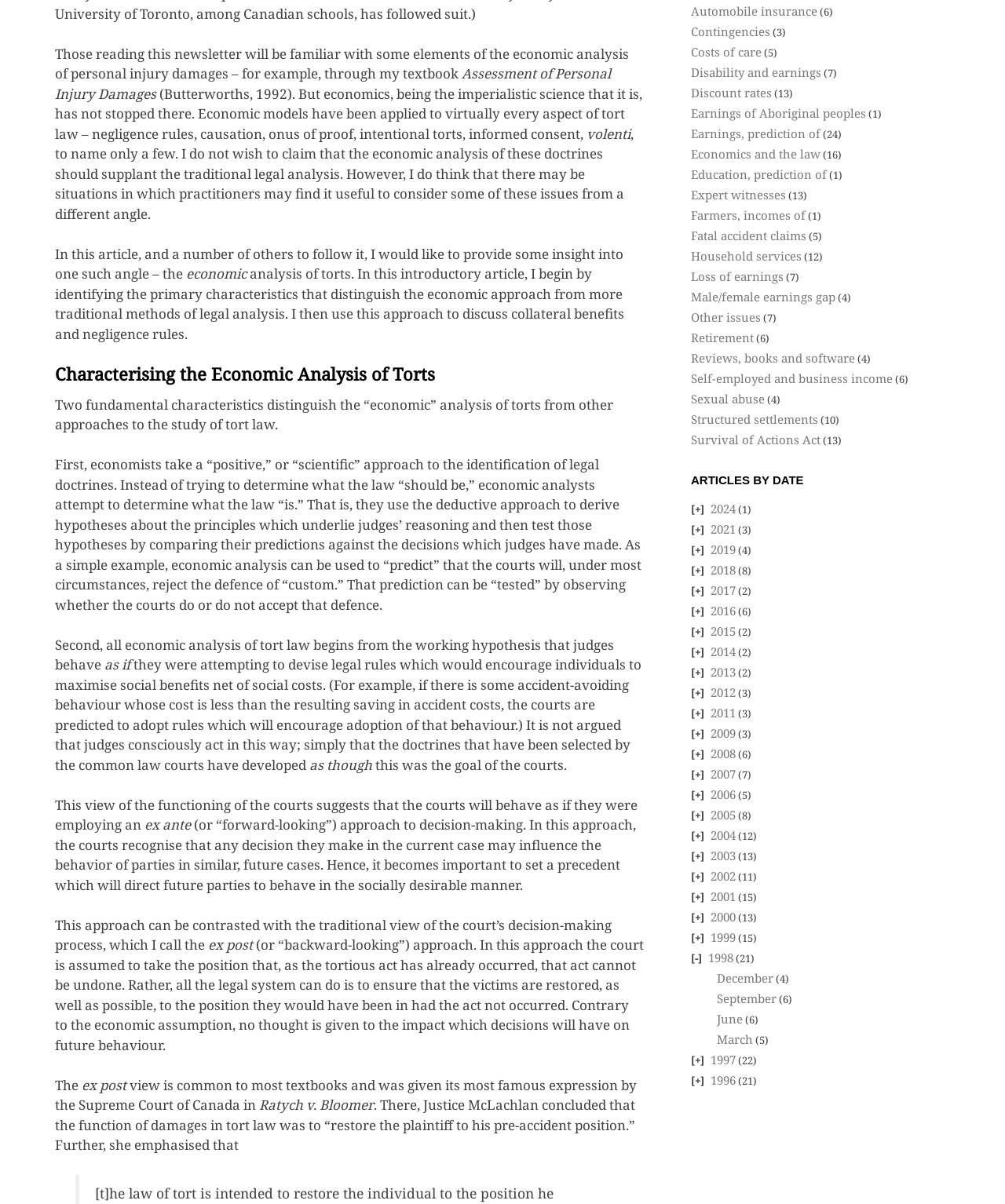Find and provide the bounding box coordinates for the UI element described with: "Survival of Actions Act".

[0.688, 0.359, 0.816, 0.372]